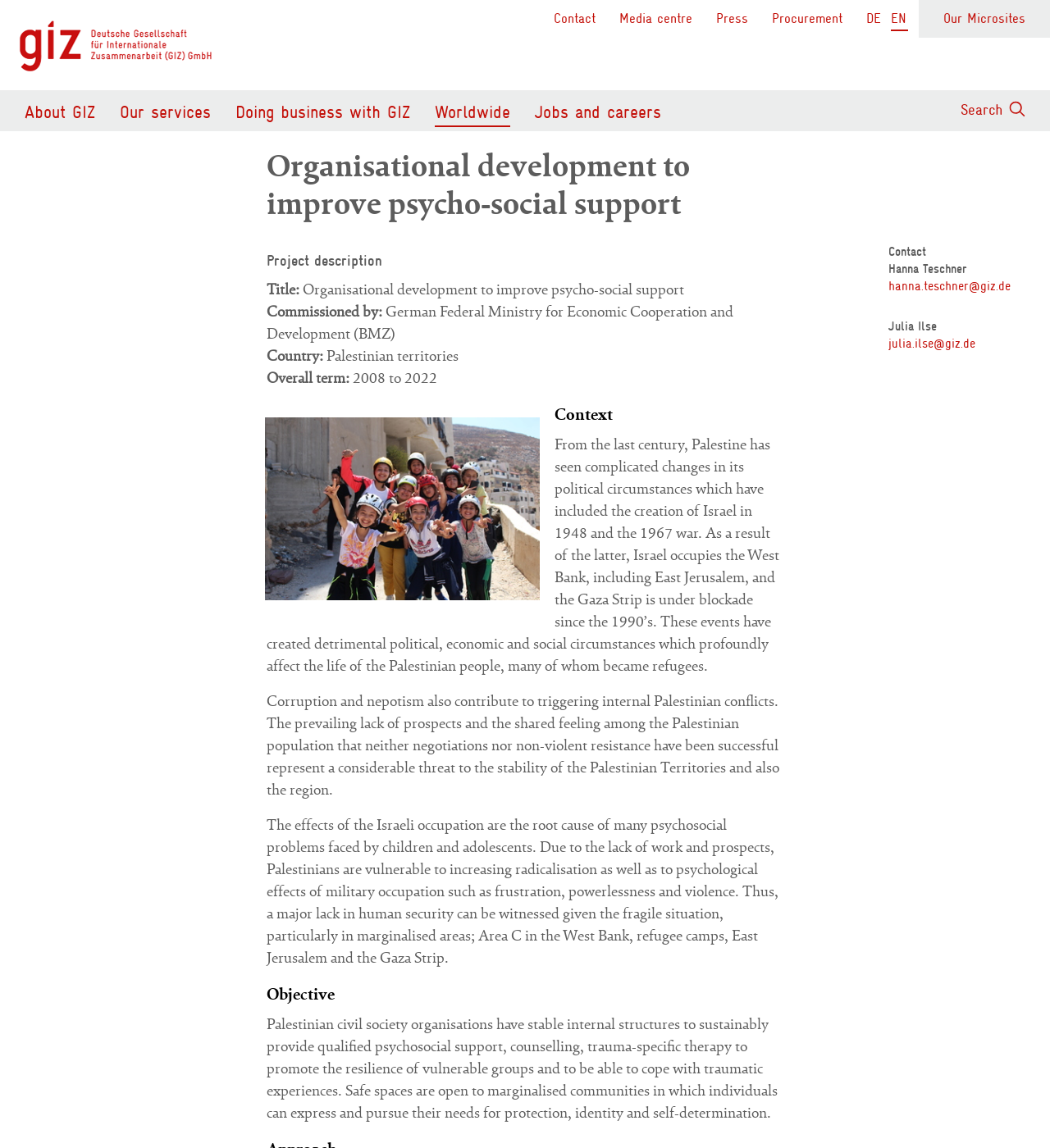What is the country where the project is taking place? Based on the image, give a response in one word or a short phrase.

Palestinian territories